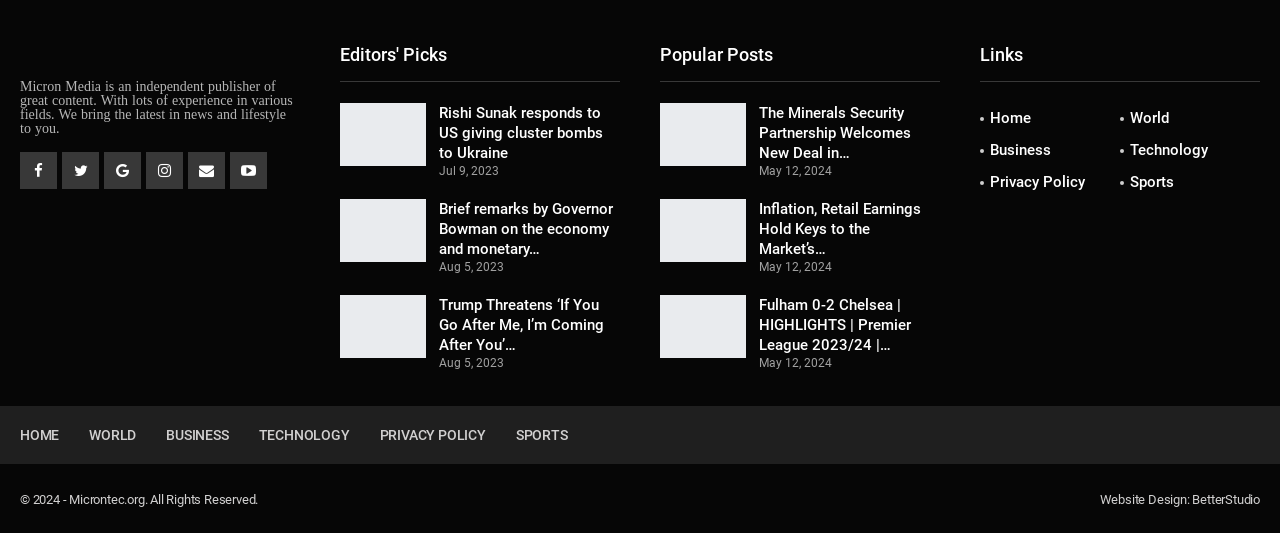Refer to the image and provide an in-depth answer to the question:
How many main categories are available on the top navigation bar?

The top navigation bar contains links to 'Home', 'World', 'Business', 'Technology', and 'Sports', which are the main categories available on the webpage.